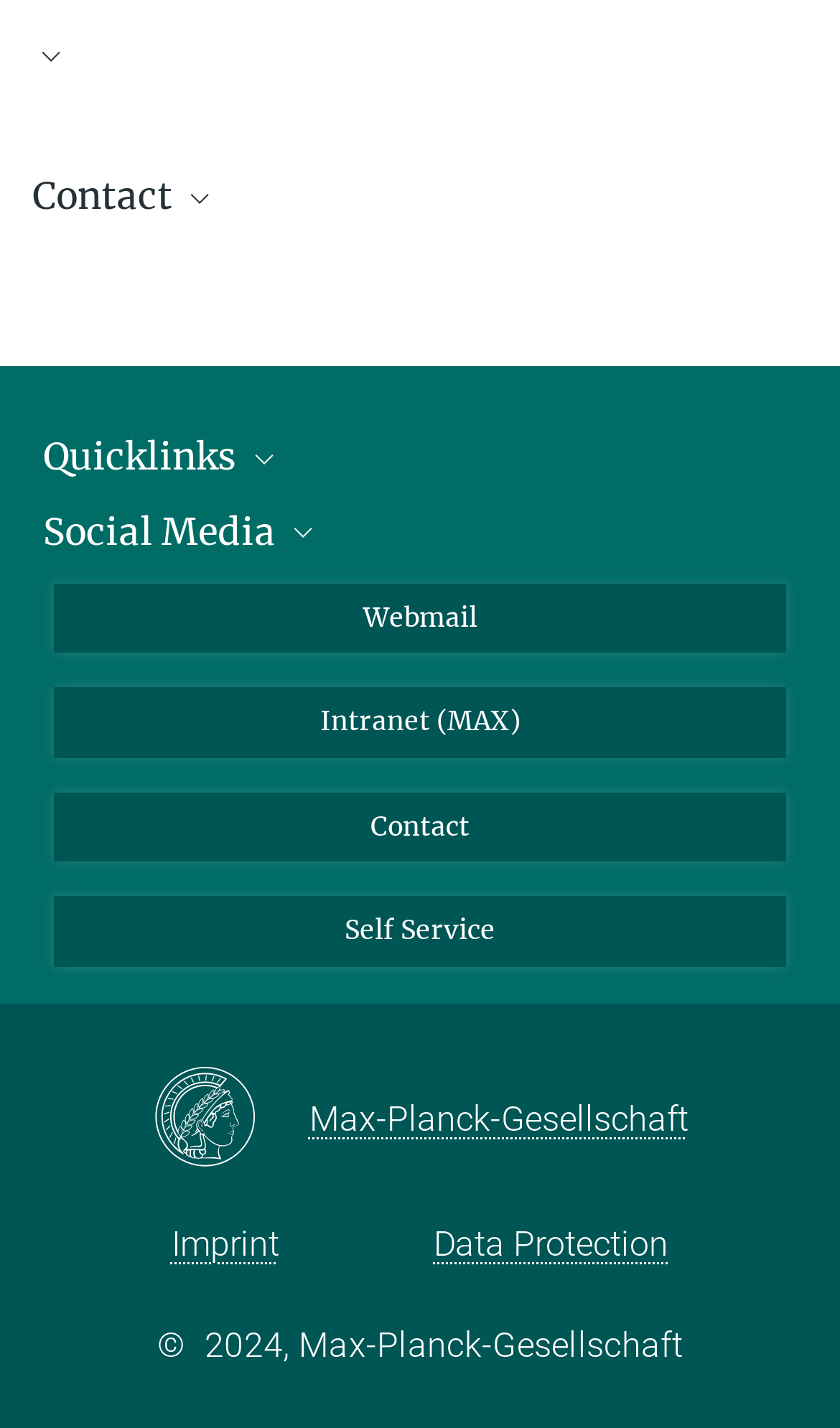Identify the bounding box coordinates for the UI element that matches this description: "Social Media".

[0.051, 0.357, 0.927, 0.388]